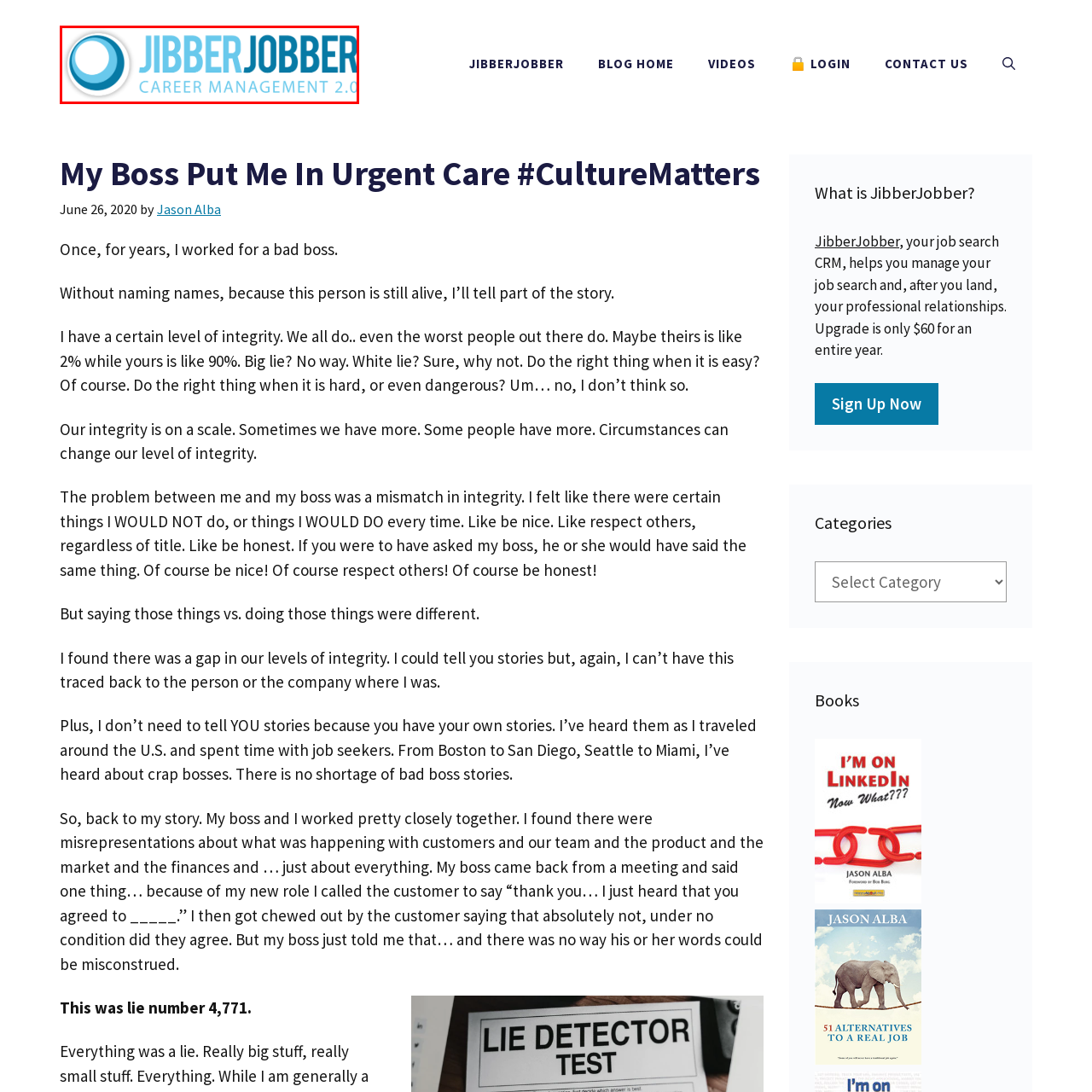What does the tagline 'CAREER MANAGEMENT 2.0' emphasize?
View the image encased in the red bounding box and respond with a detailed answer informed by the visual information.

The tagline 'CAREER MANAGEMENT 2.0' below the name 'JibberJobber' emphasizes the innovative approach the platform takes towards professional management, highlighting its commitment to providing users with cutting-edge tools and resources for effective career management in the digital age.